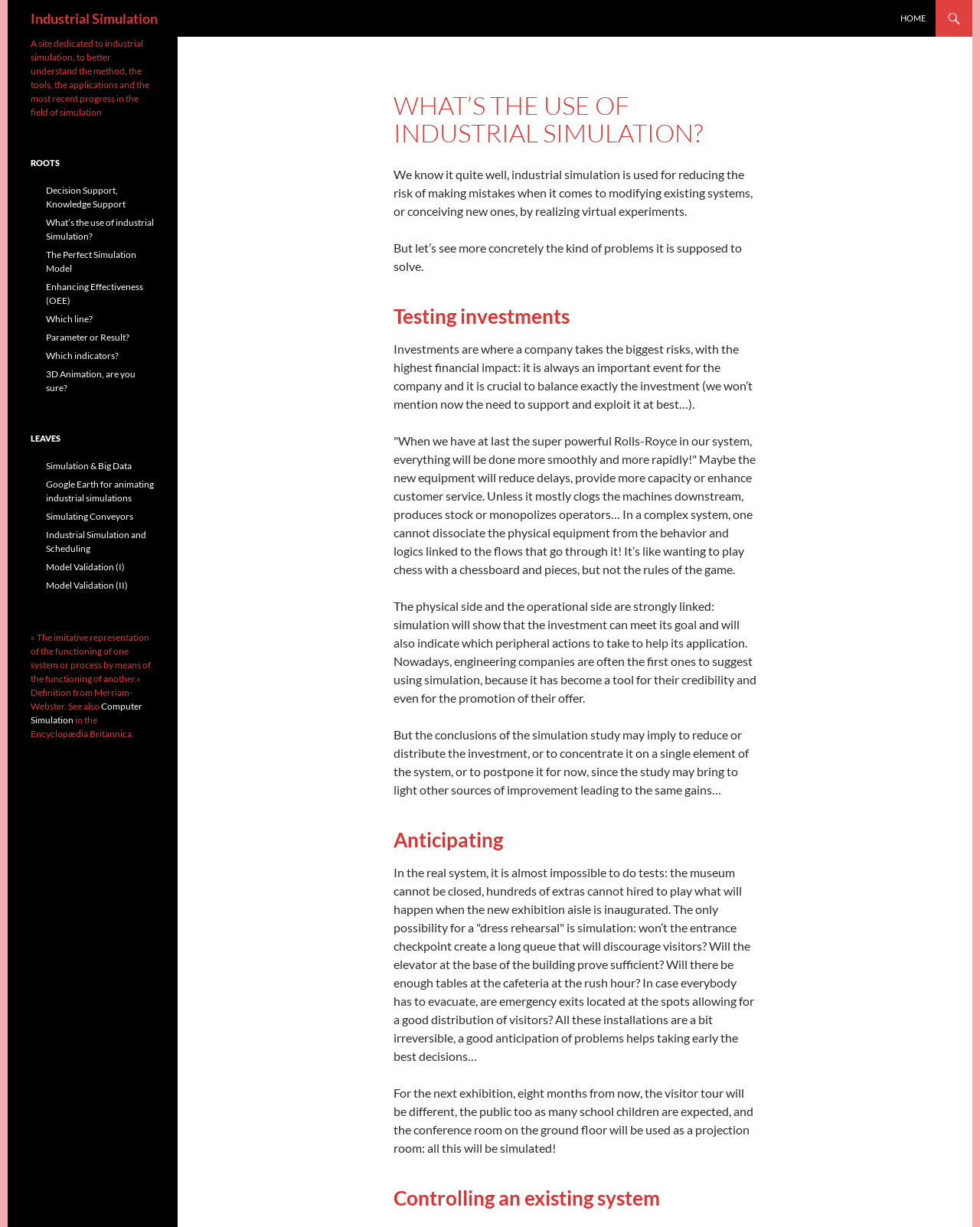Deliver a detailed narrative of the webpage's visual and textual elements.

The webpage is about industrial simulation, with a focus on its uses and applications. At the top, there is a heading "Industrial Simulation" and a link with the same text. On the top right, there is a link "HOME". 

Below the heading, there is a section with a heading "WHAT’S THE USE OF INDUSTRIAL SIMULATION?" followed by a paragraph of text explaining the purpose of industrial simulation, which is to reduce the risk of making mistakes when modifying existing systems or conceiving new ones. 

The next section has a heading "Testing investments" and discusses how industrial simulation can help companies make informed investment decisions by simulating the impact of new equipment on their systems. This section includes several paragraphs of text and a quote about the importance of considering the operational side of investments.

Following this, there is a section with a heading "Anticipating" which explains how industrial simulation can be used to anticipate and prepare for potential problems in complex systems, such as museums or exhibitions. This section includes several paragraphs of text and examples of how simulation can be used to test different scenarios.

The next section has a heading "Controlling an existing system" but does not have any accompanying text.

On the left side of the page, there is a complementary section with a heading "A site dedicated to industrial simulation..." which provides an overview of the website's content. Below this, there are two sections labeled "ROOTS" and "LEAVES" which contain links to various articles and topics related to industrial simulation, such as decision support, knowledge support, and simulation models. 

At the bottom of the page, there is a definition of computer simulation from Merriam-Webster and a link to the Encyclopædia Britannica.